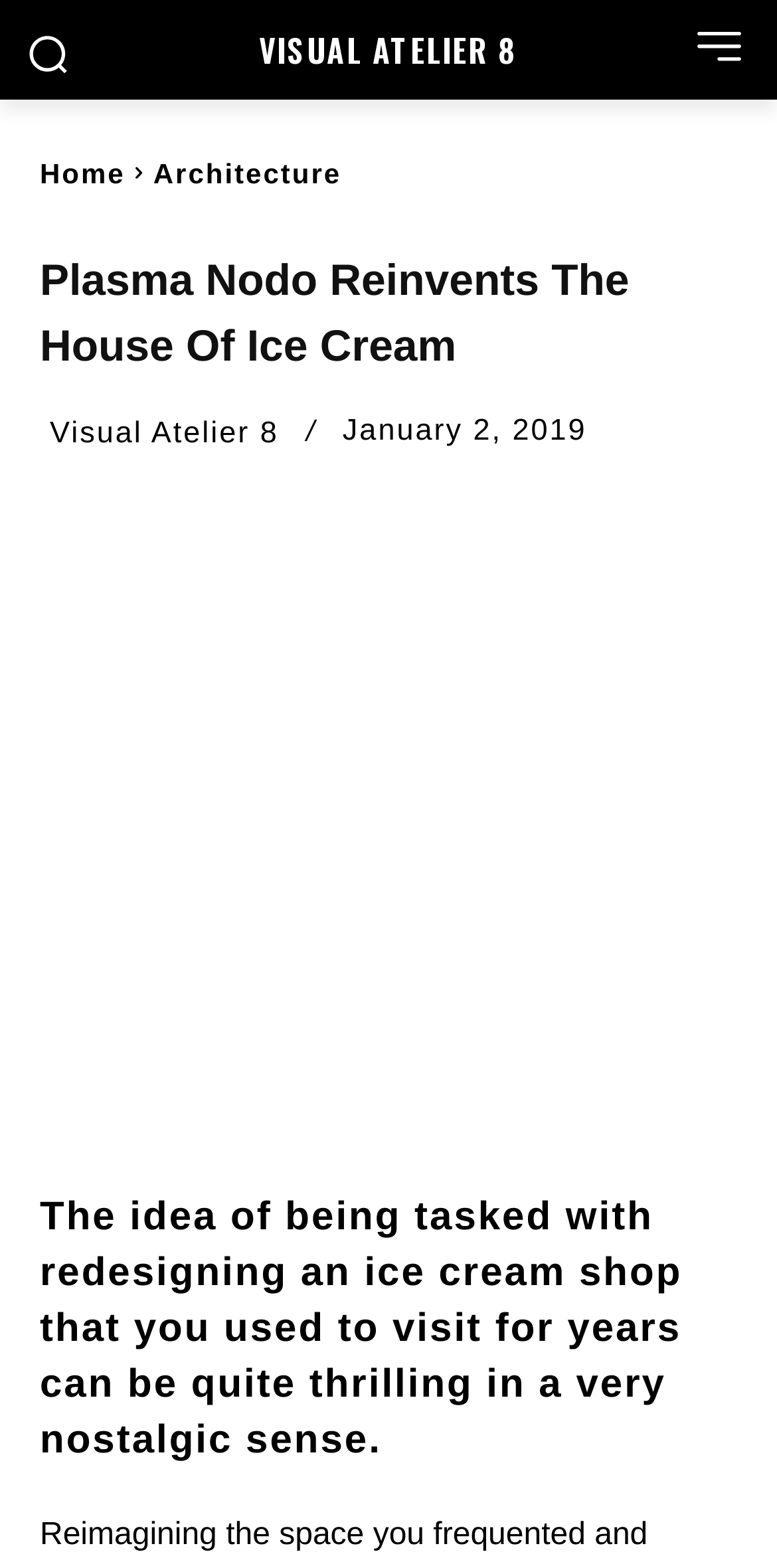Please provide the bounding box coordinates in the format (top-left x, top-left y, bottom-right x, bottom-right y). Remember, all values are floating point numbers between 0 and 1. What is the bounding box coordinate of the region described as: Login

None